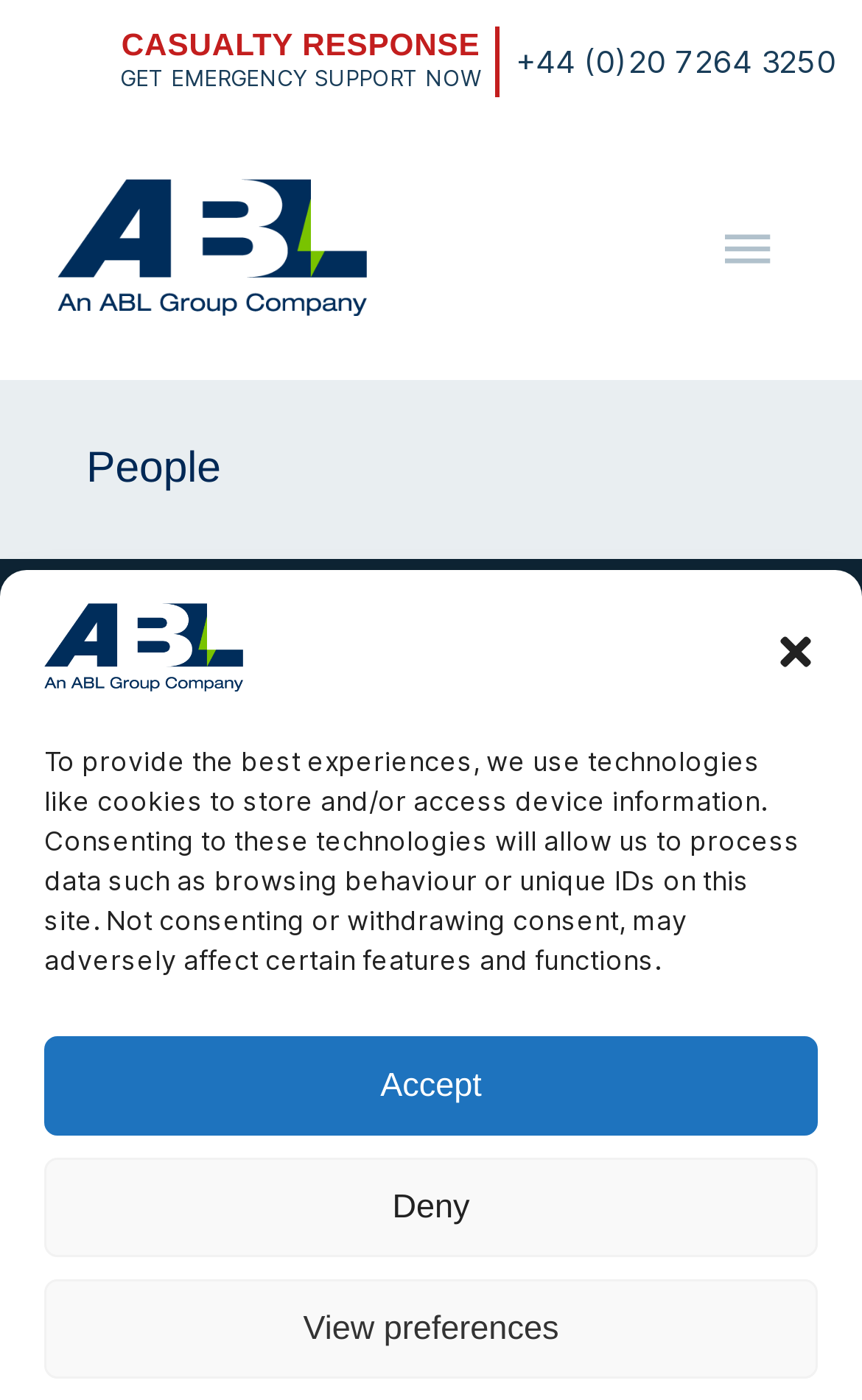Determine the coordinates of the bounding box that should be clicked to complete the instruction: "Get emergency support now". The coordinates should be represented by four float numbers between 0 and 1: [left, top, right, bottom].

[0.03, 0.019, 0.97, 0.067]